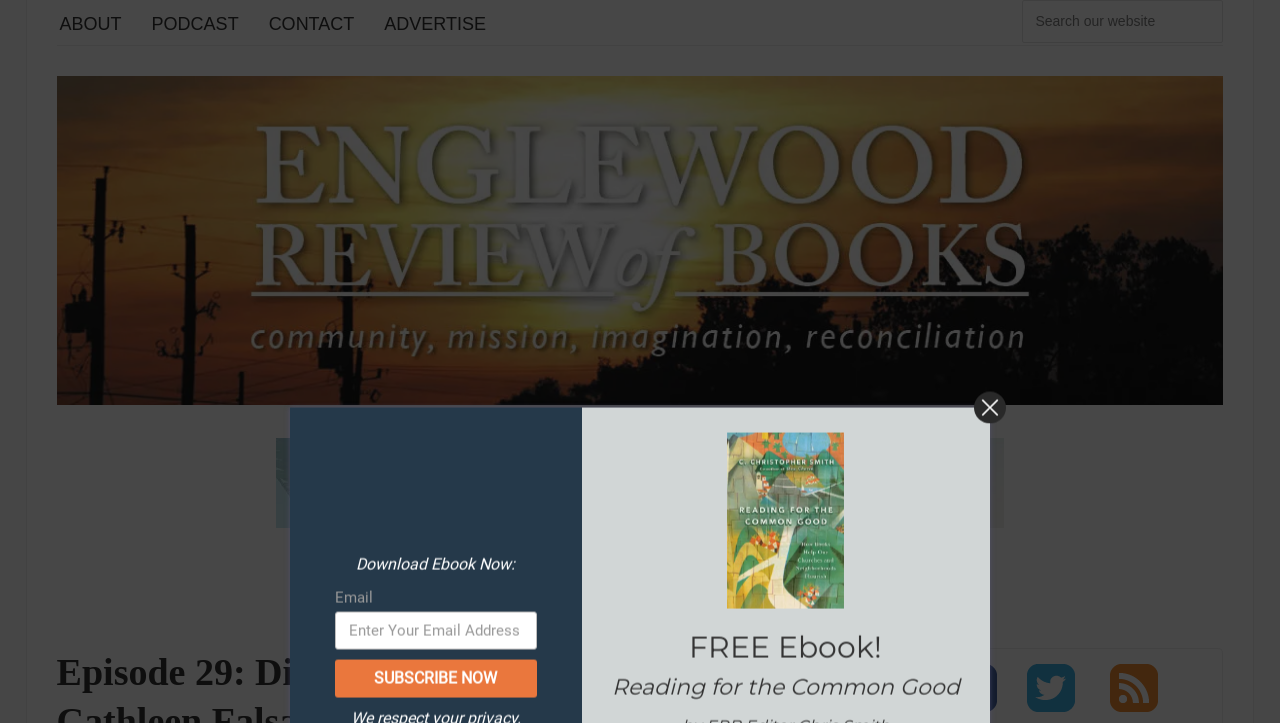Find the bounding box coordinates of the element to click in order to complete the given instruction: "Follow on facebook."

[0.73, 0.935, 0.791, 0.963]